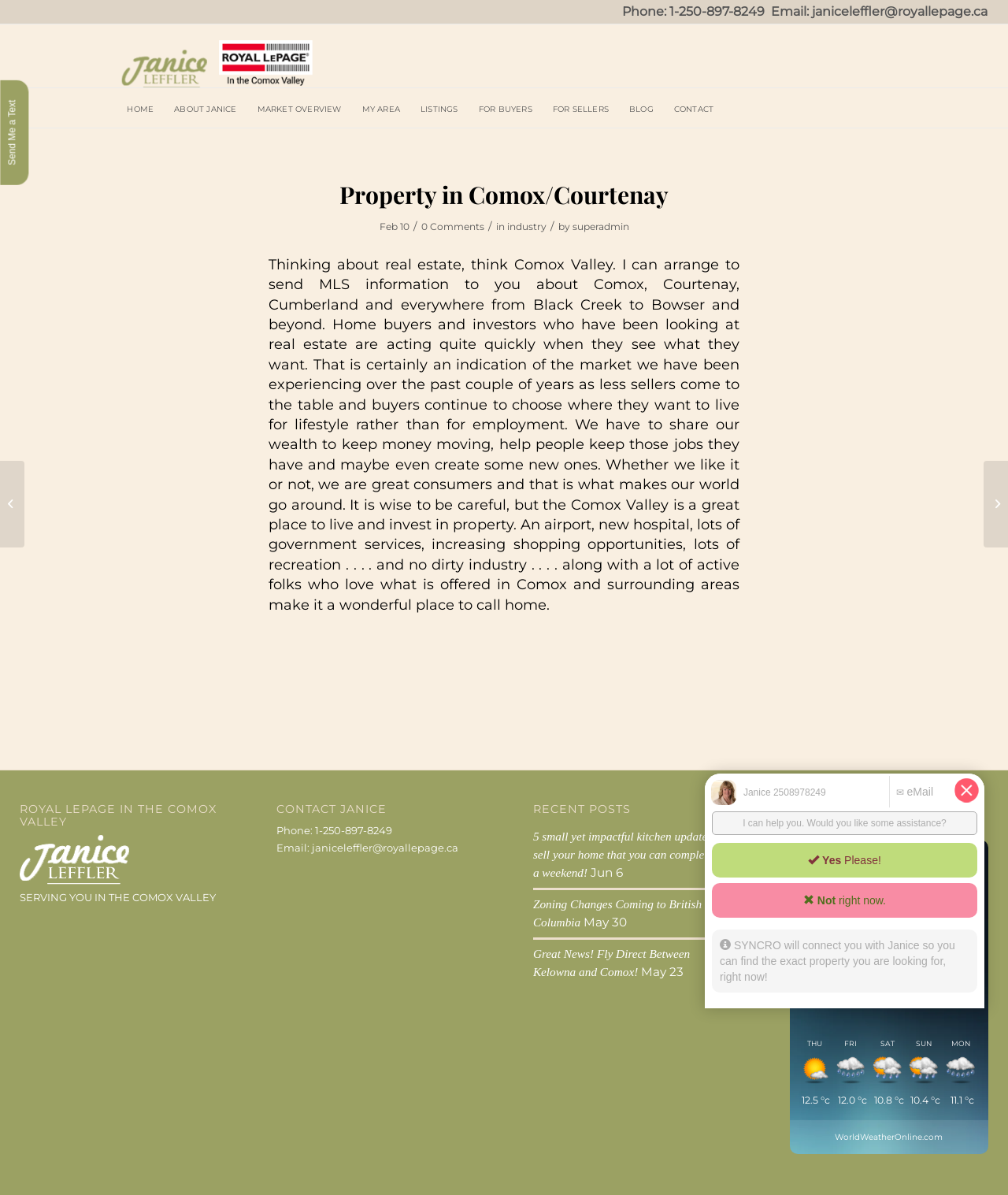Please determine the bounding box coordinates of the element to click in order to execute the following instruction: "Click the 'HOME' menu item". The coordinates should be four float numbers between 0 and 1, specified as [left, top, right, bottom].

[0.116, 0.074, 0.163, 0.107]